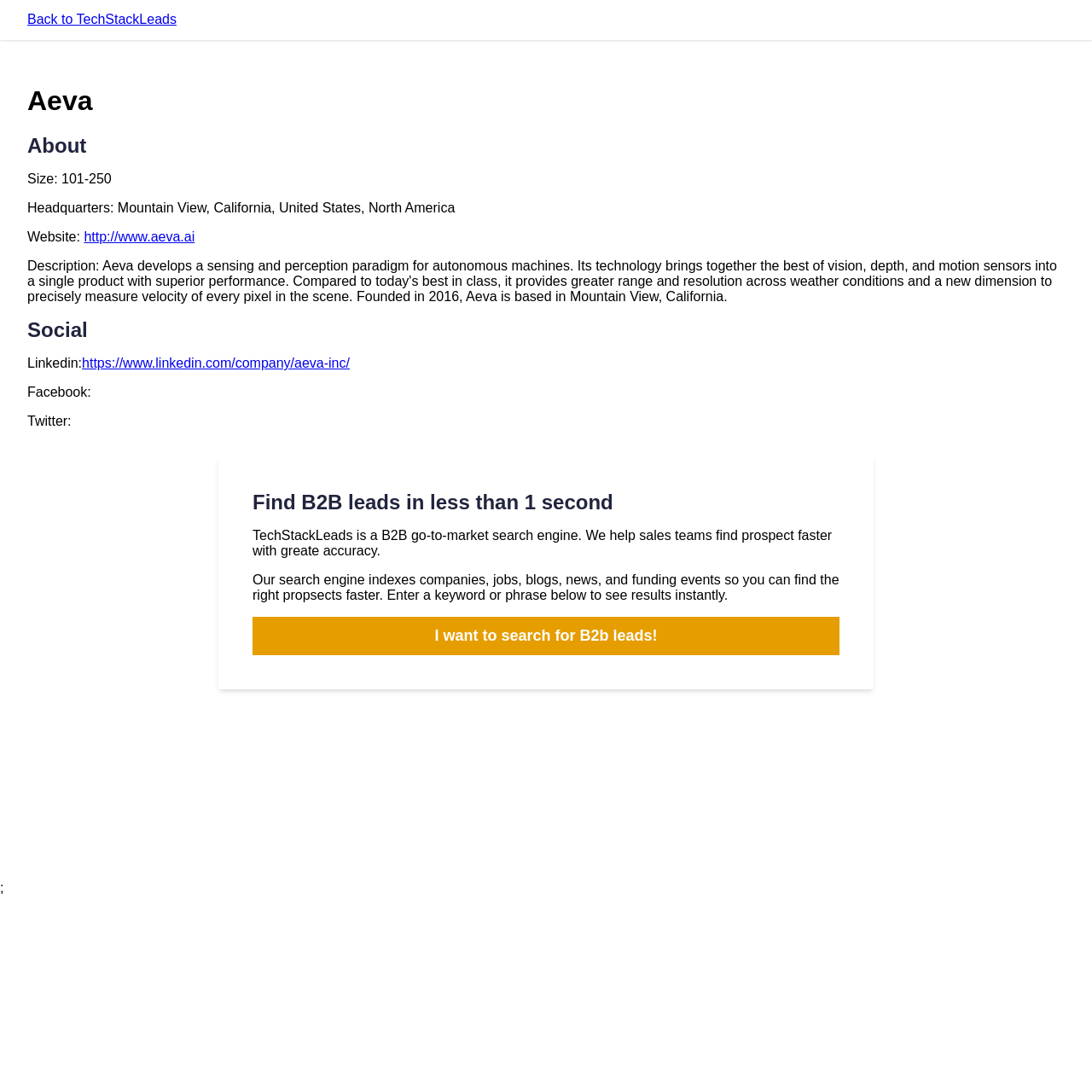What is the company size of Aeva?
Using the image, answer in one word or phrase.

101-250